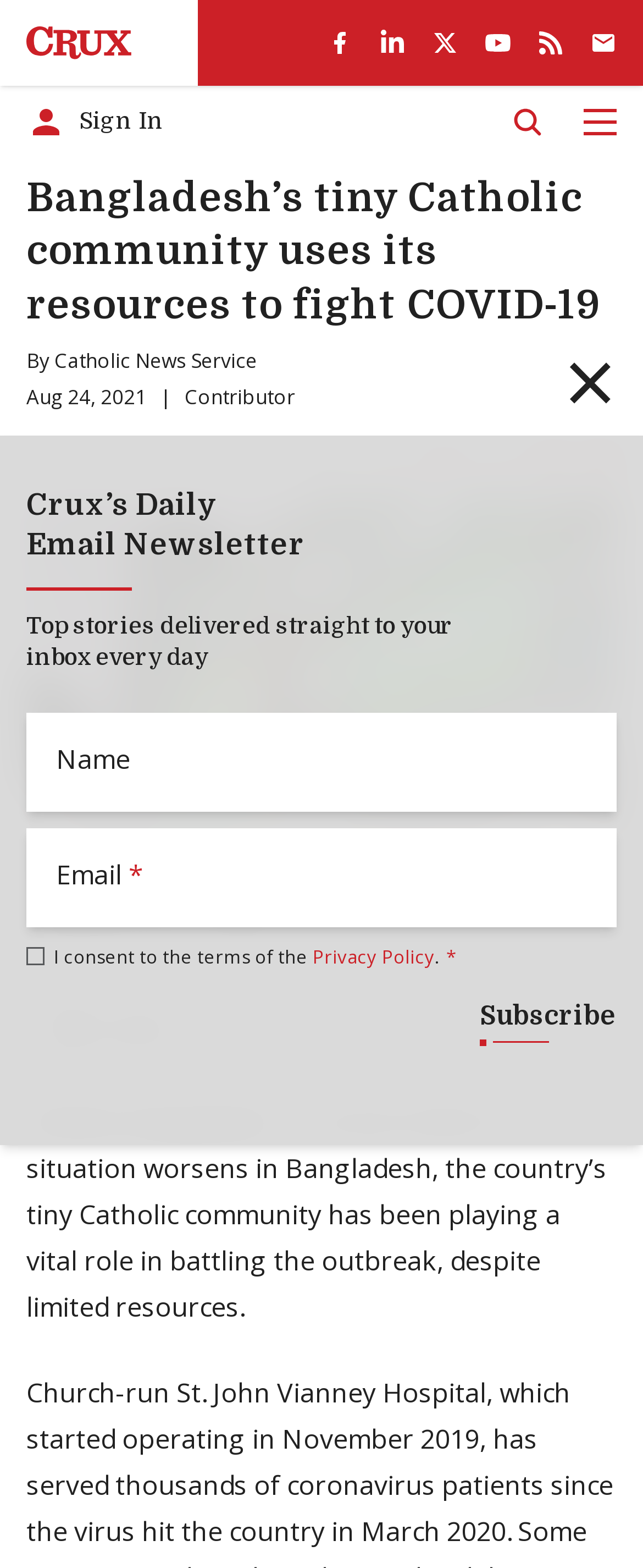Please find the bounding box coordinates of the element that you should click to achieve the following instruction: "Listen to the article". The coordinates should be presented as four float numbers between 0 and 1: [left, top, right, bottom].

[0.041, 0.634, 0.313, 0.676]